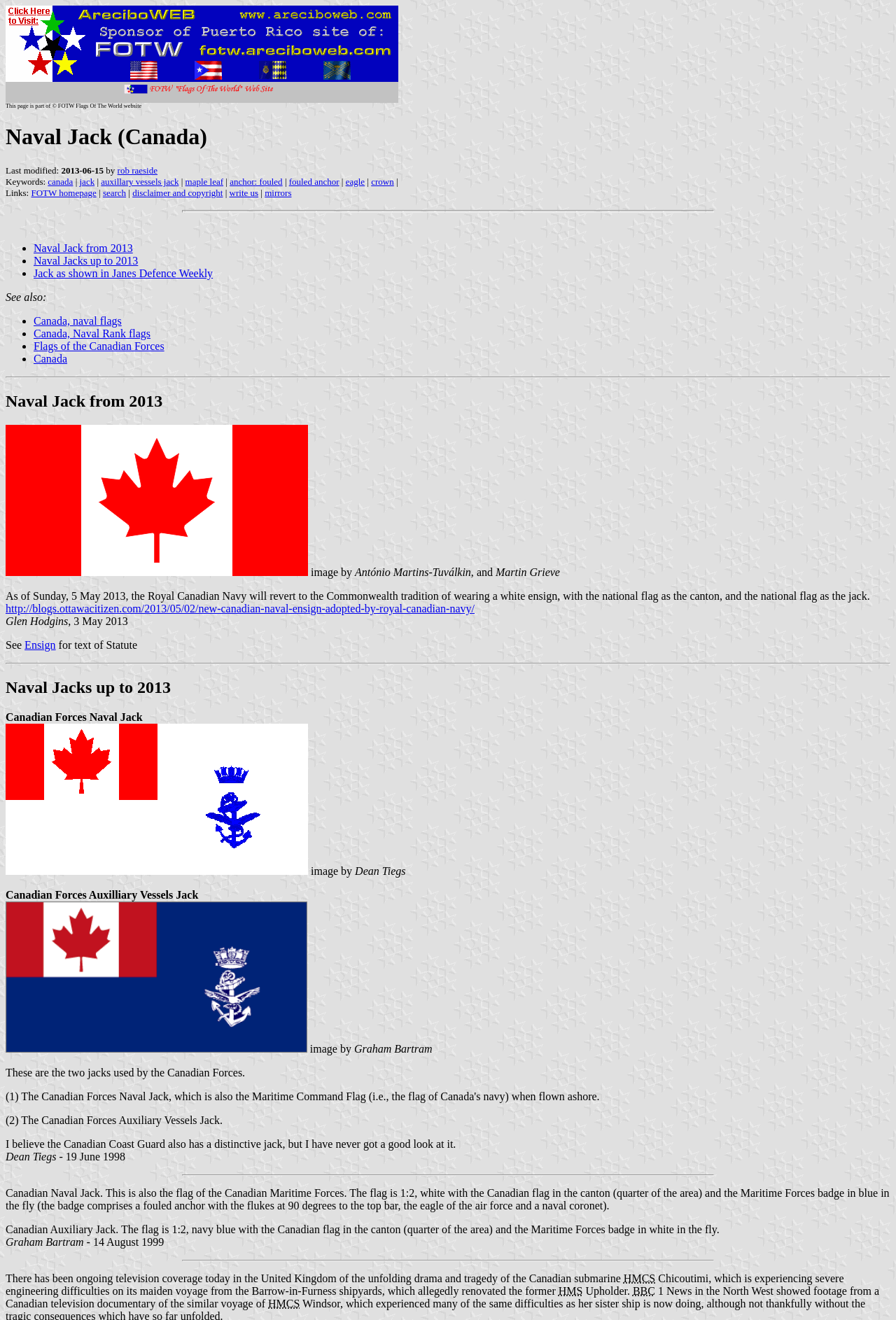Please identify the coordinates of the bounding box for the clickable region that will accomplish this instruction: "Click the link to FOTW homepage".

[0.035, 0.142, 0.108, 0.15]